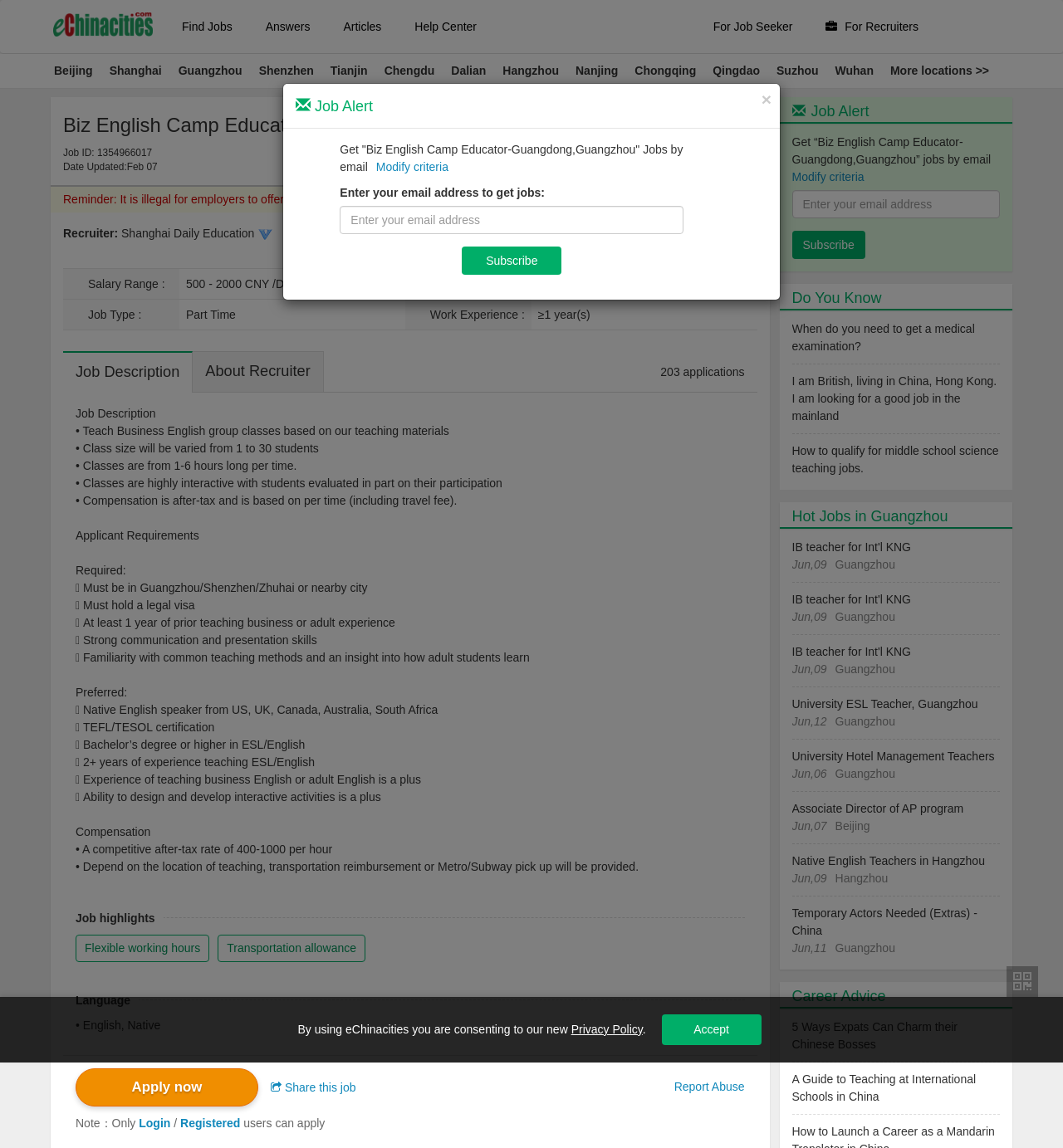Identify the bounding box coordinates necessary to click and complete the given instruction: "like this post".

None